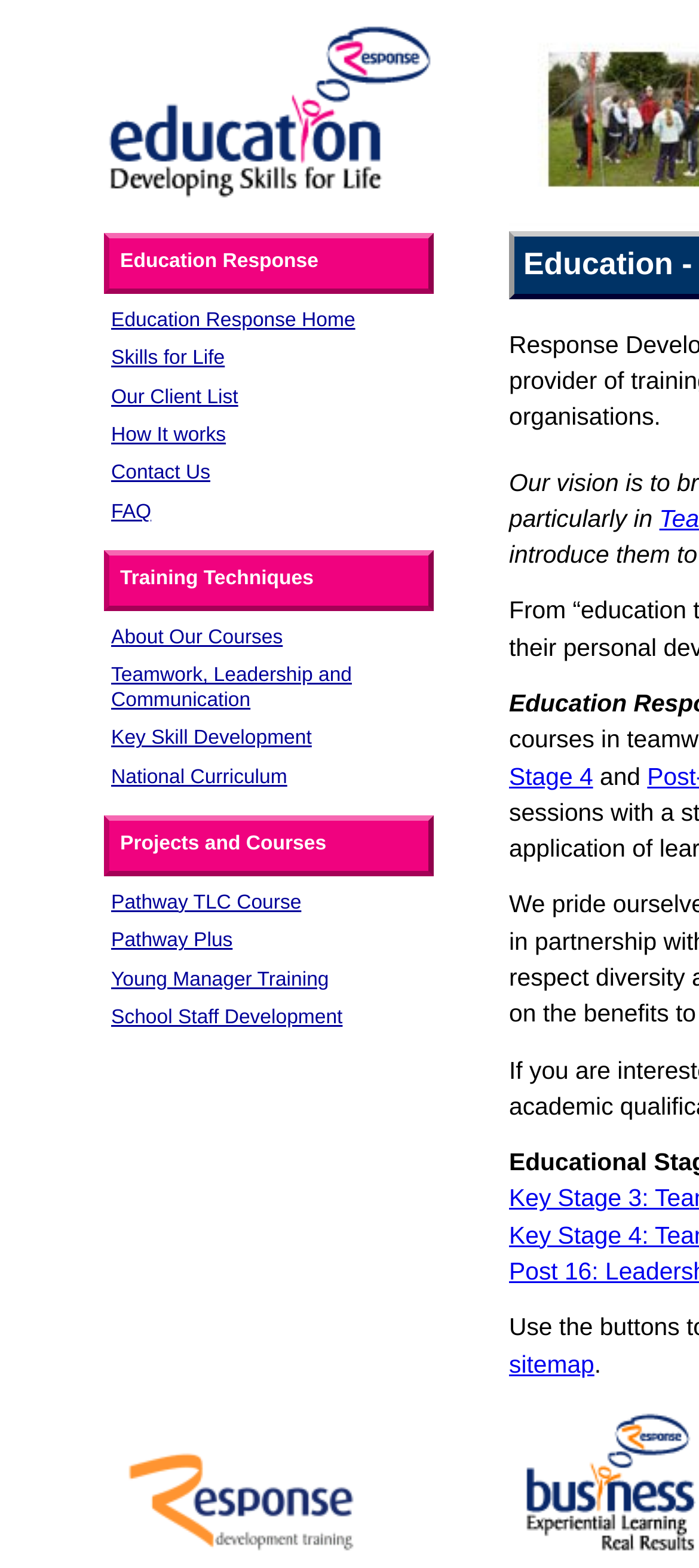Analyze and describe the webpage in a detailed narrative.

The webpage is about Education Response UK, focusing on teamwork and leadership in schools. At the top-left corner, there is a small image. To the right of the image, there is a table cell containing a list of links, including "return to Education home page", "Education Response Home", "Skills for Life", "Our Client List", "How It works", "Contact Us", "FAQ", and more. These links are arranged vertically, with "return to Education home page" at the top and "School Staff Development" at the bottom.

Below the list of links, there is a large image taking up most of the width of the page. At the bottom-right corner, there is another image, and to its right, there are two elements: a link to "sitemap" and a static text containing a period.

The overall structure of the webpage is divided into three main sections: the top-left section with a small image, the middle section with a list of links, and the bottom-right section with a large image and two small elements.